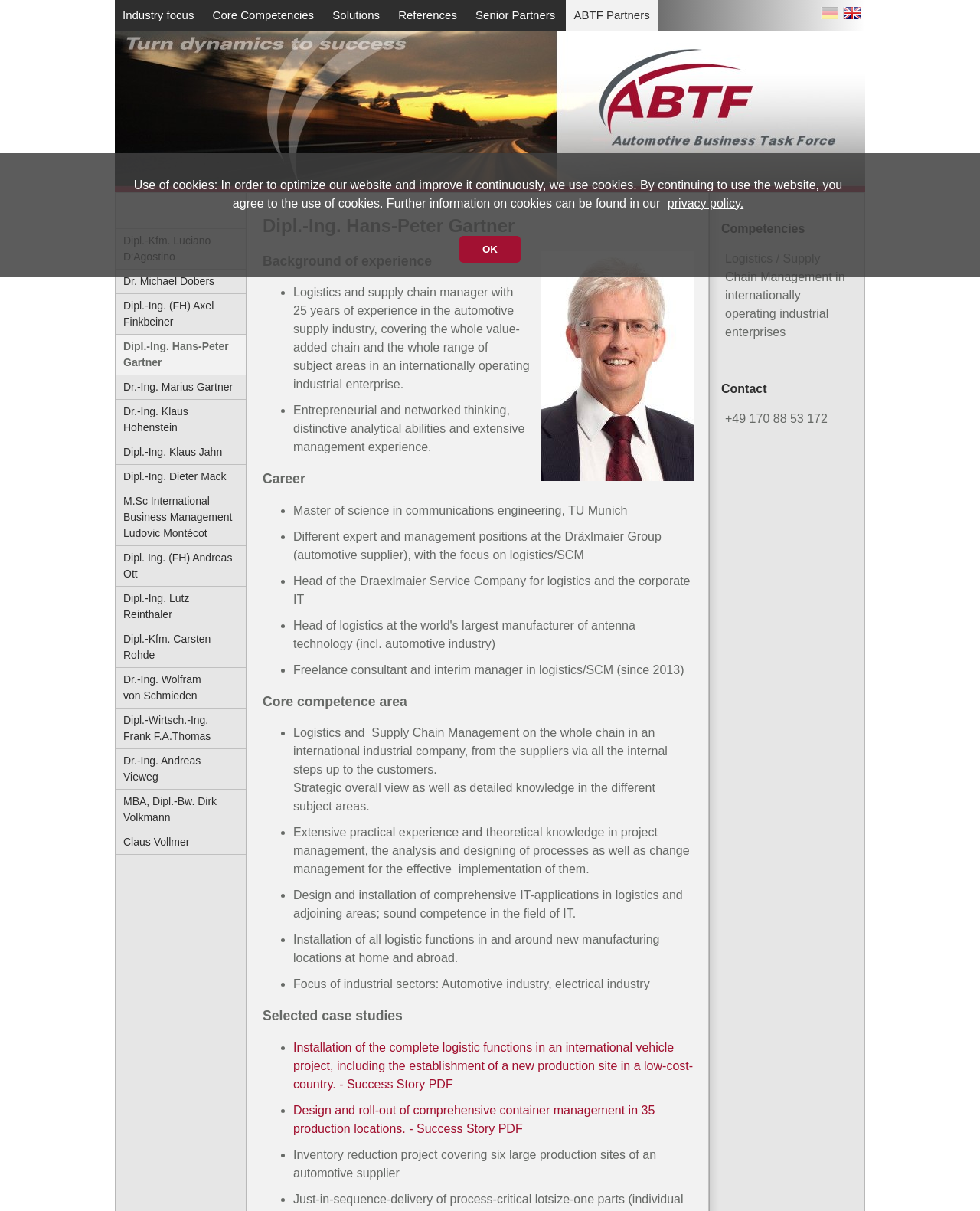Please specify the bounding box coordinates of the clickable section necessary to execute the following command: "Click on Core Competencies".

[0.209, 0.0, 0.328, 0.025]